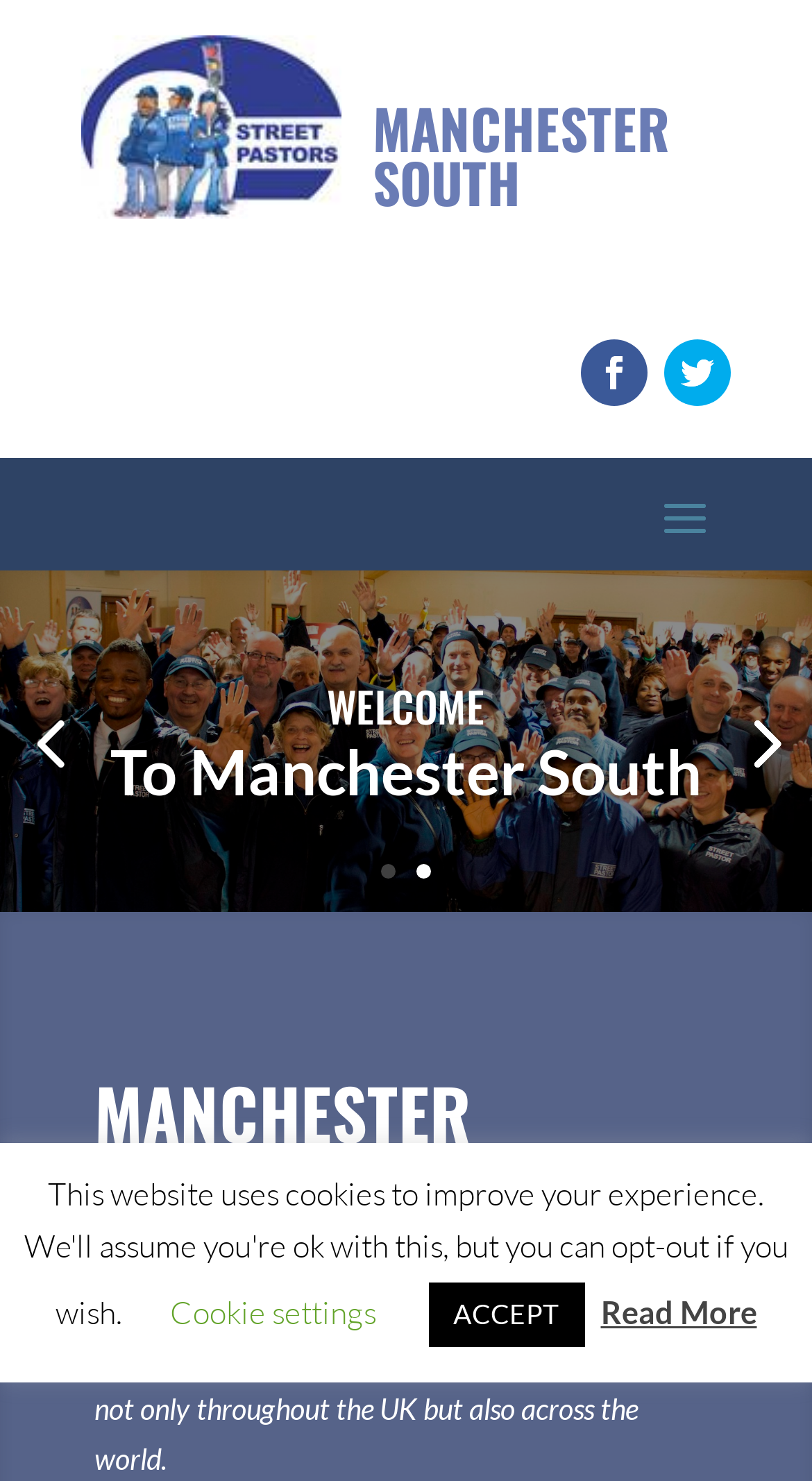Give a complete and precise description of the webpage's appearance.

The webpage is about Manchester South Street Pastors, a local organization that is part of a national team. At the top left of the page, there is a Street Pastors logo, accompanied by a heading that reads "MANCHESTER SOUTH". Below the logo, there are two social media links, represented by icons.

The main content of the page is divided into sections. On the left side, there is a table layout with a heading that reads "WELCOME" in a prominent font. Below the heading, there are two lines of text that read "To Manchester South". 

On the top right side of the page, there are three links with numbers "4", "5", and "1" and "2" respectively, which may represent pagination or navigation. 

Further down the page, there is another heading that reads "MANCHESTER SOUTH" again, followed by a paragraph of text that describes the organization's history and mission. The text explains that Manchester South Street Pastors is part of a national team that started in 2003 and has grown across the UK and the world.

At the bottom of the page, there are three buttons: "Cookie settings", "ACCEPT", and "Read More". The "Read More" button is located at the bottom right corner of the page.